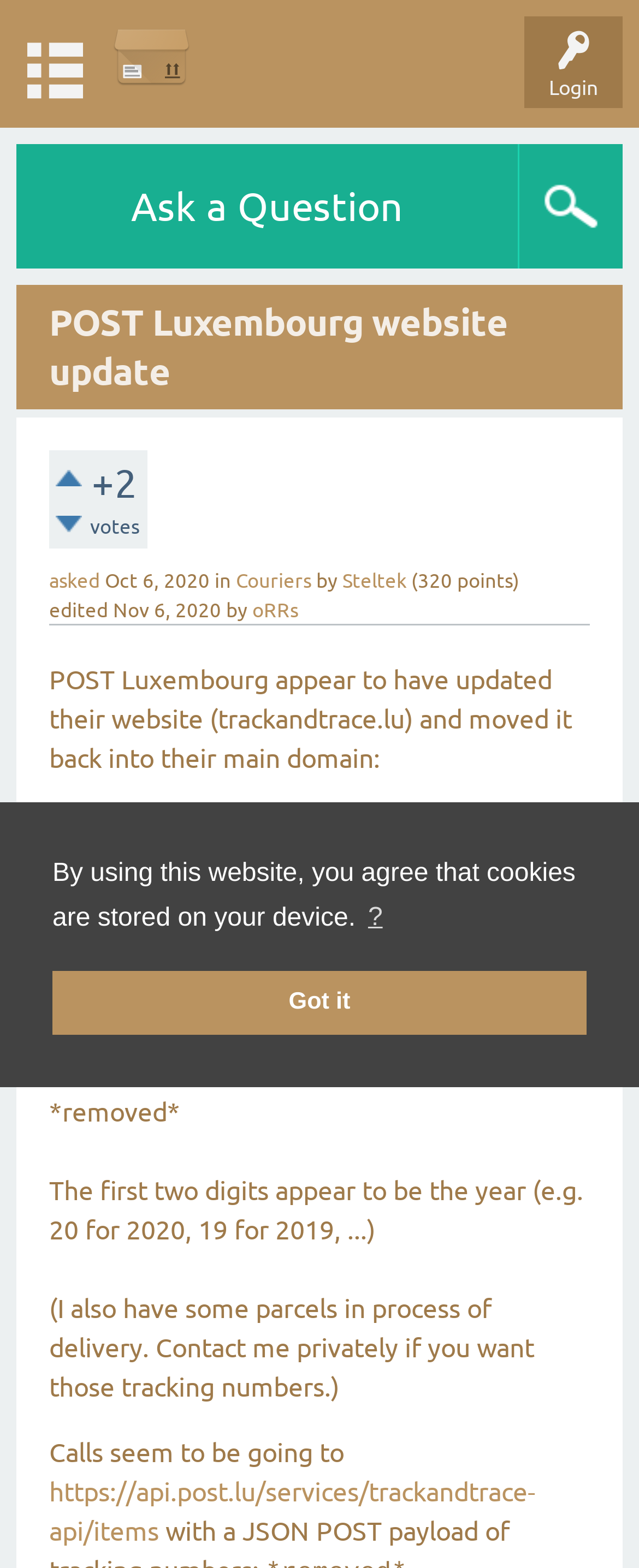Show the bounding box coordinates for the element that needs to be clicked to execute the following instruction: "Click the 'dismiss cookie message' button". Provide the coordinates in the form of four float numbers between 0 and 1, i.e., [left, top, right, bottom].

[0.082, 0.619, 0.918, 0.66]